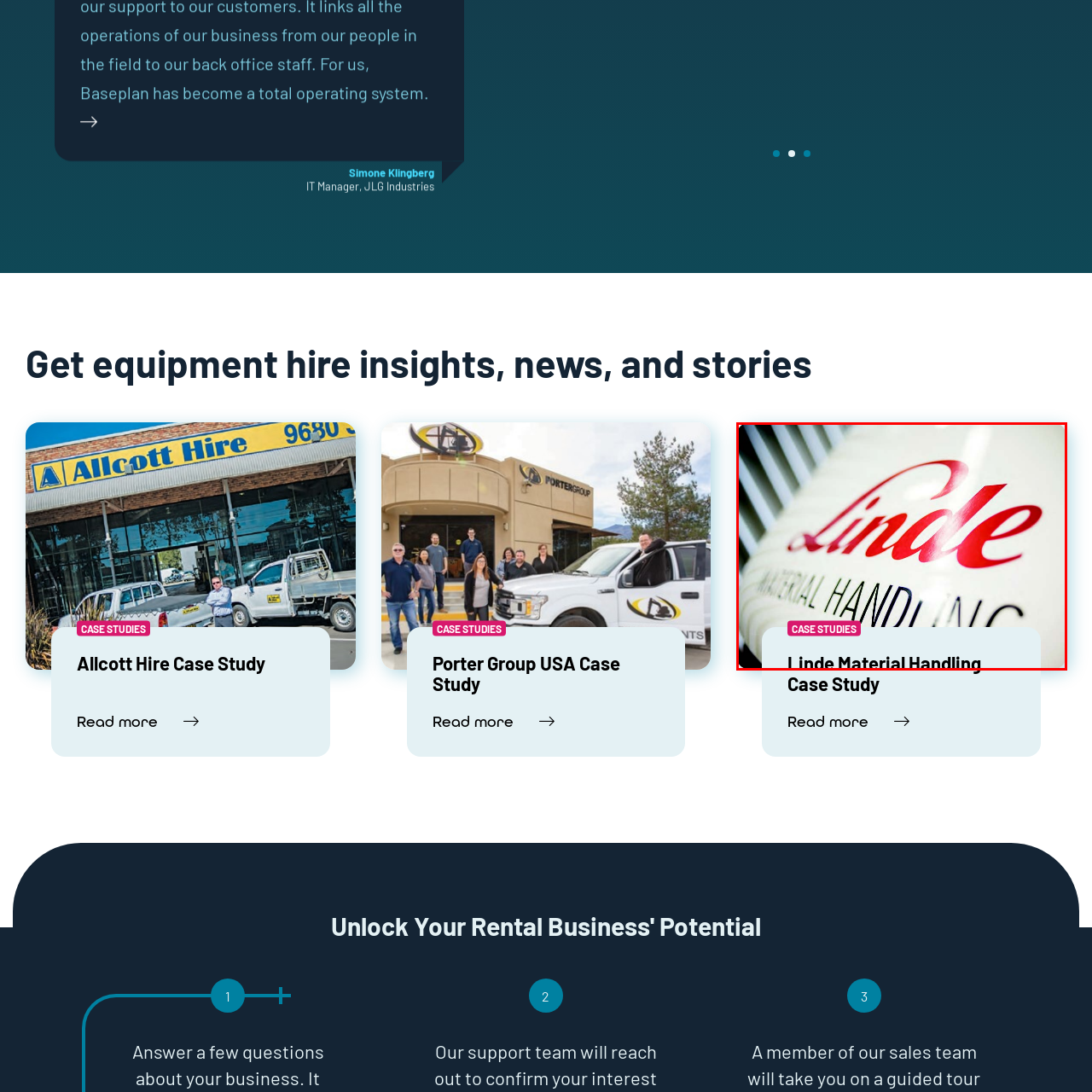What is the purpose of the section below the logo?
Look at the image surrounded by the red border and respond with a one-word or short-phrase answer based on your observation.

To explore case studies